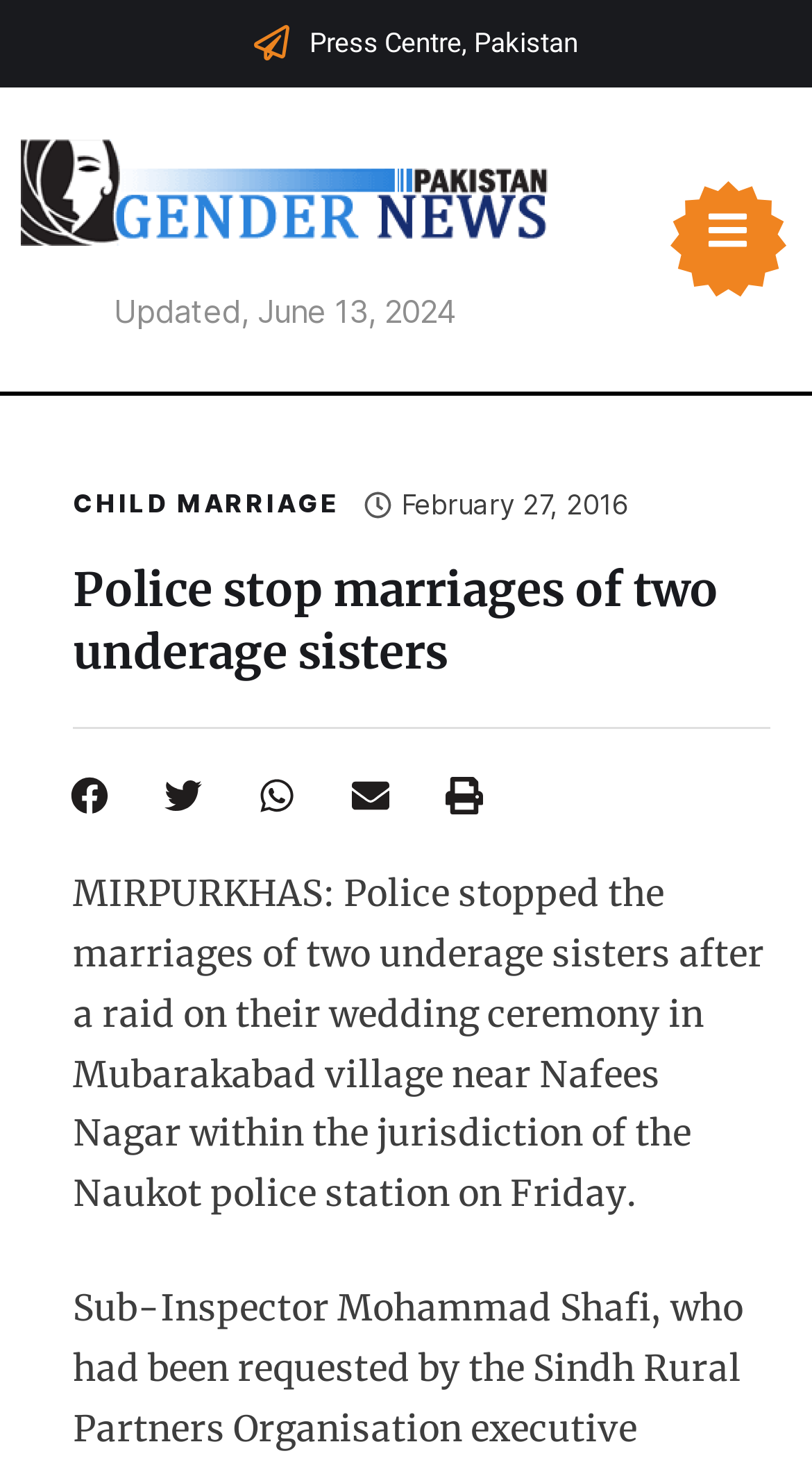Carefully observe the image and respond to the question with a detailed answer:
What is the location of the police station?

The location of the police station can be determined by reading the text content of the webpage, specifically the sentence 'within the jurisdiction of the Naukot police station on Friday.' This sentence provides the necessary information to answer the question.